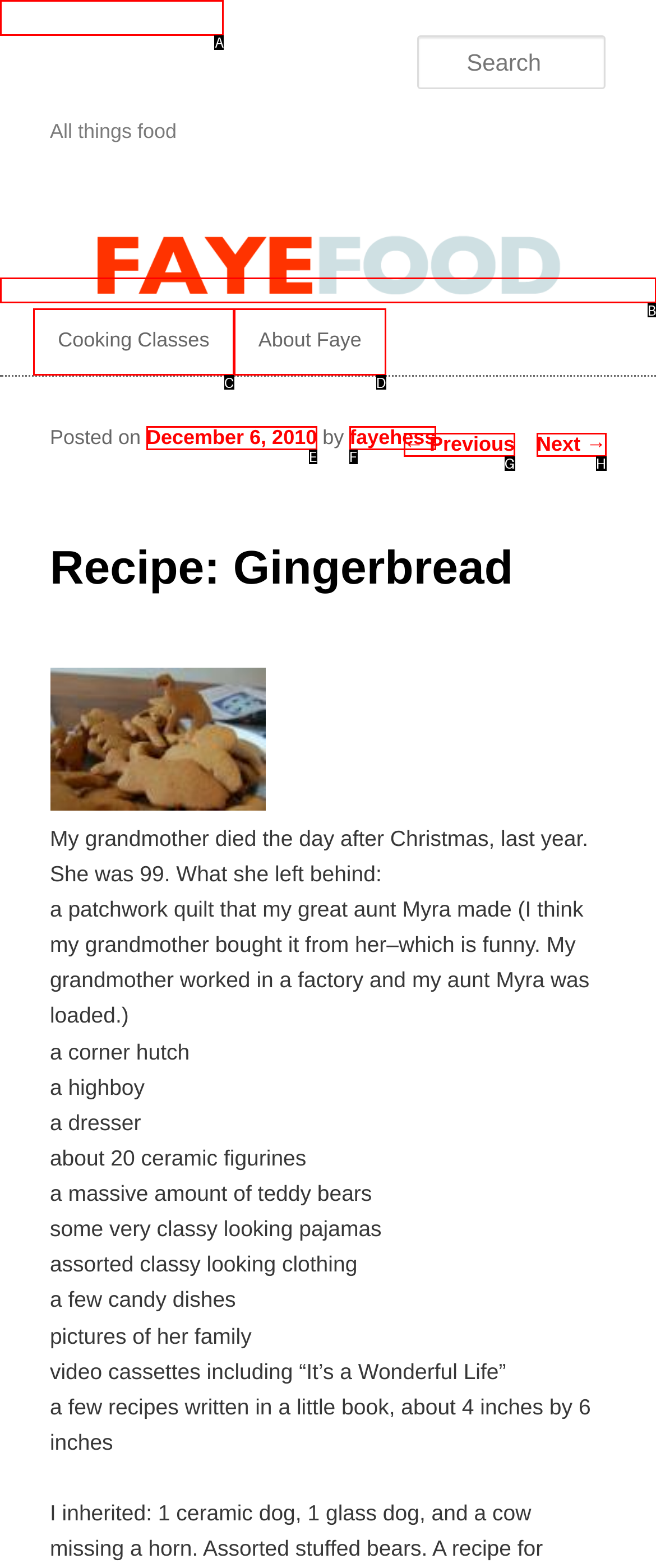Determine which option matches the element description: Next →
Reply with the letter of the appropriate option from the options provided.

H